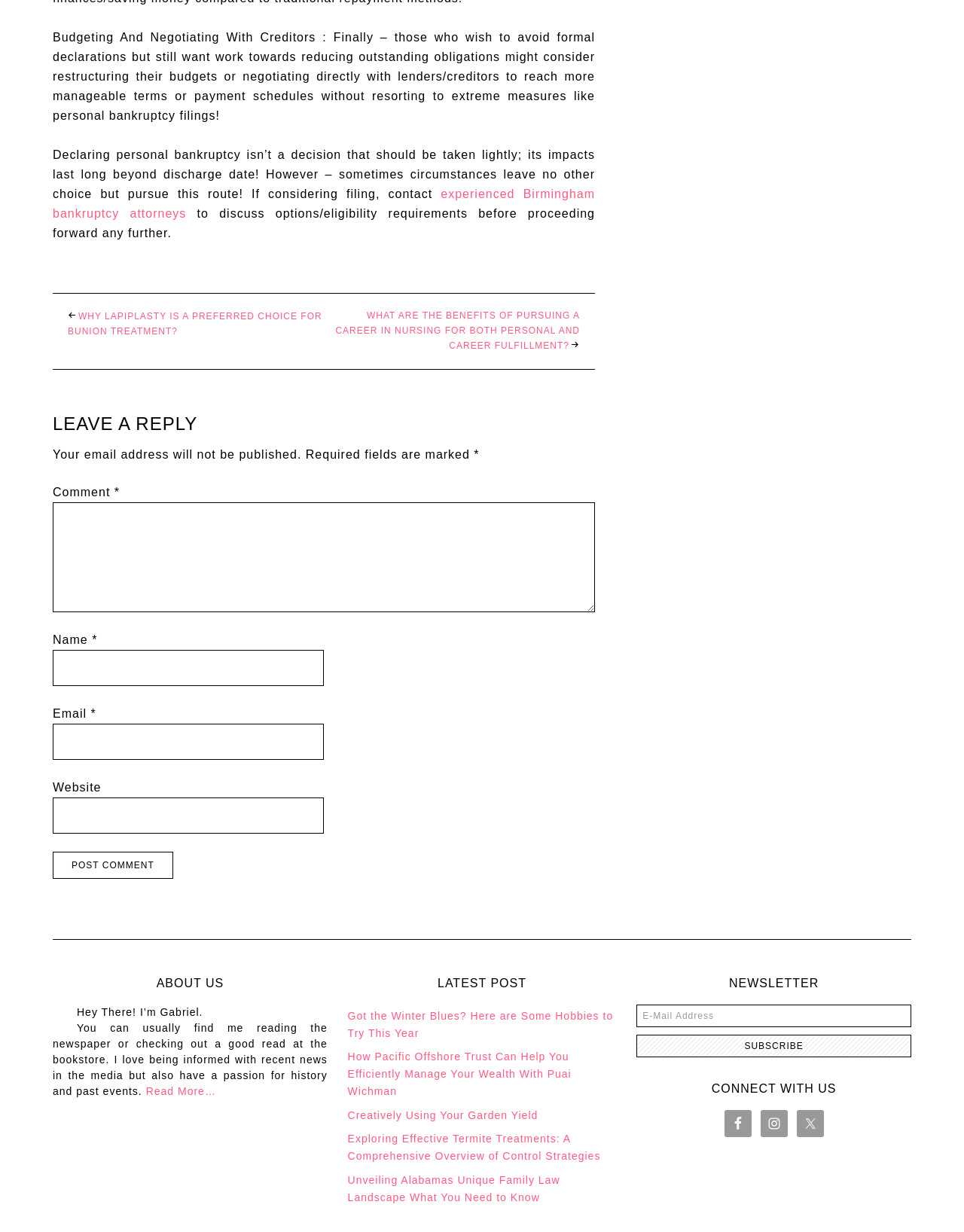Provide a brief response to the question using a single word or phrase: 
What is the purpose of the textbox with the label 'Comment'?

Leave a reply